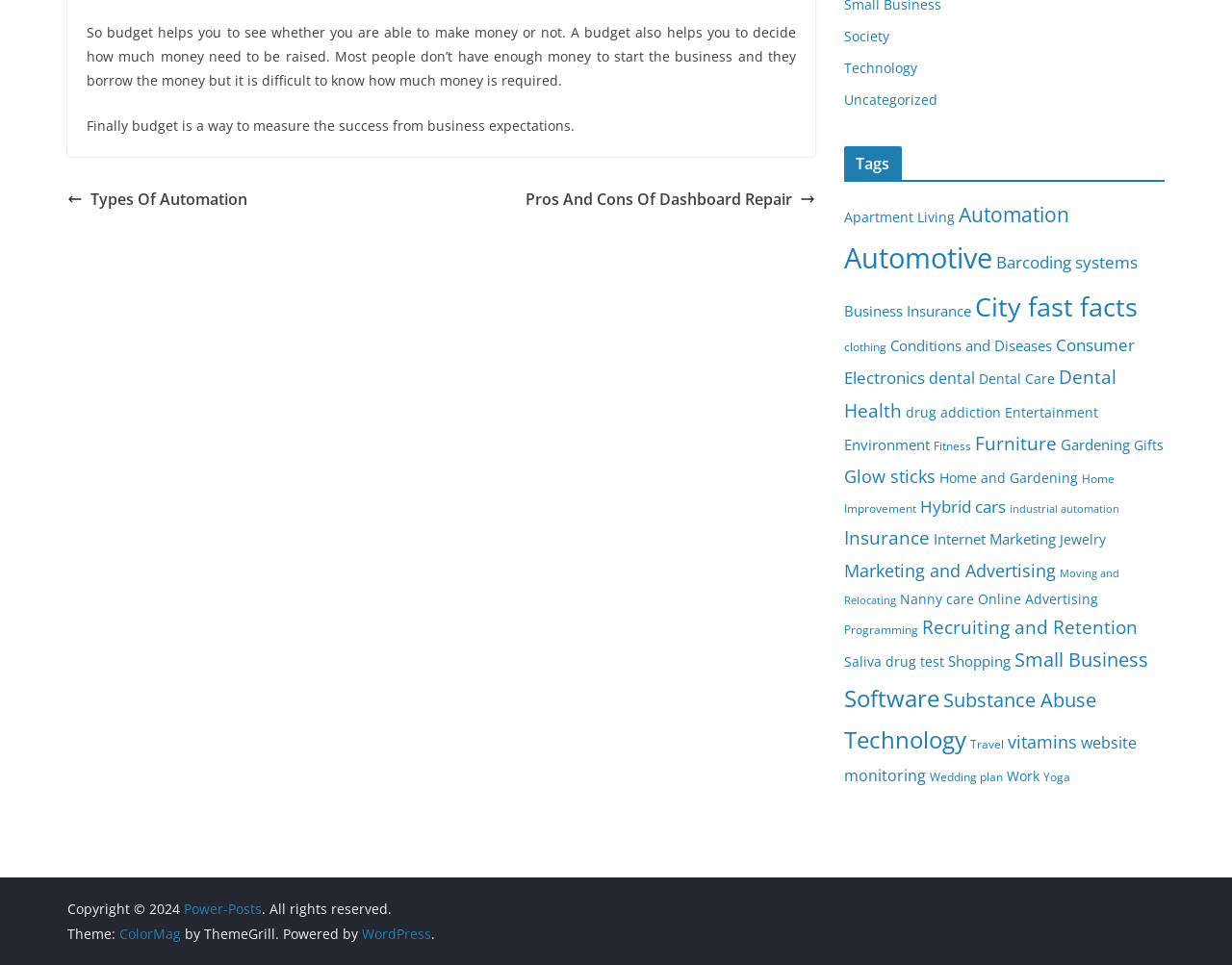Please provide the bounding box coordinates in the format (top-left x, top-left y, bottom-right x, bottom-right y). Remember, all values are floating point numbers between 0 and 1. What is the bounding box coordinate of the region described as: Types Of Automation

[0.055, 0.192, 0.201, 0.221]